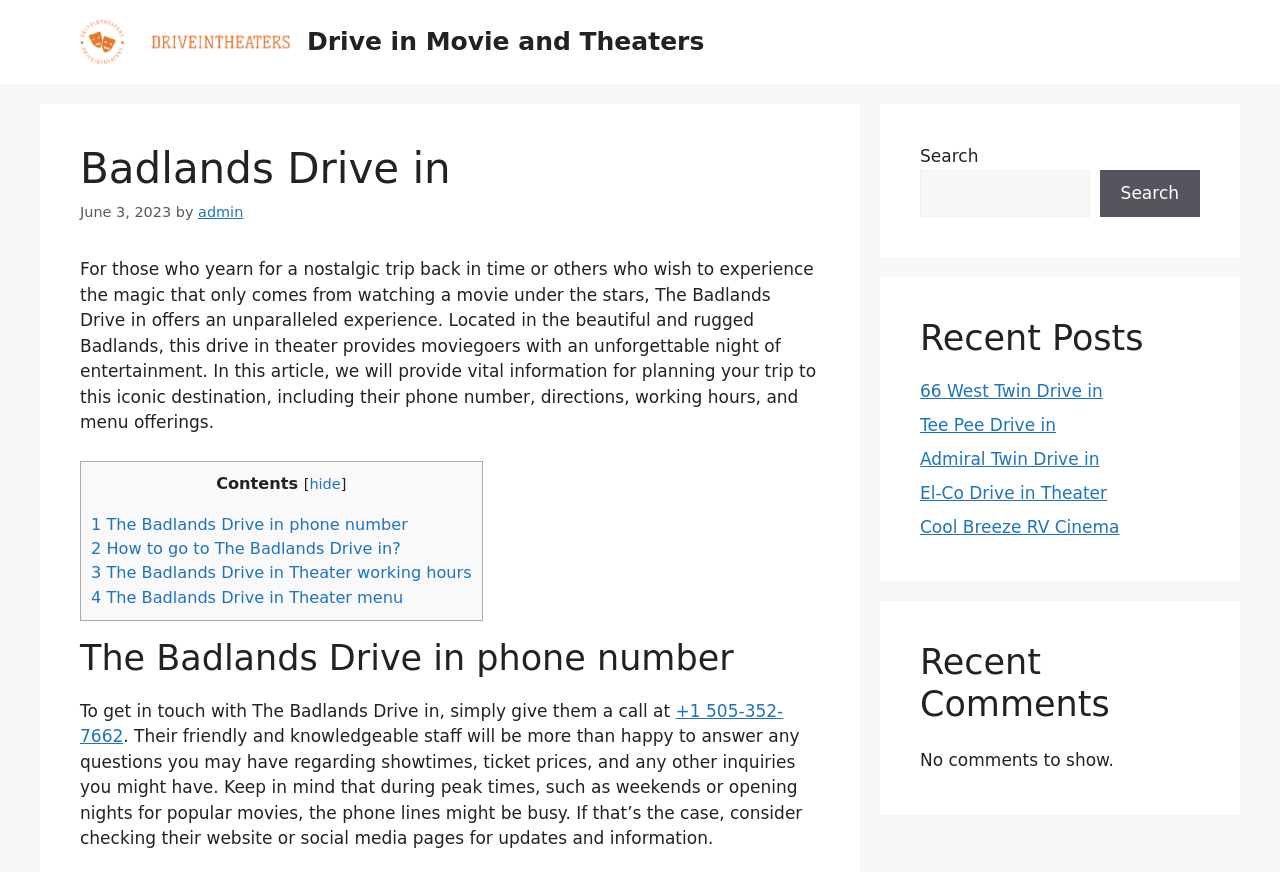What is the phone number of the Badlands Drive in?
Using the screenshot, give a one-word or short phrase answer.

+1 505-352-7662